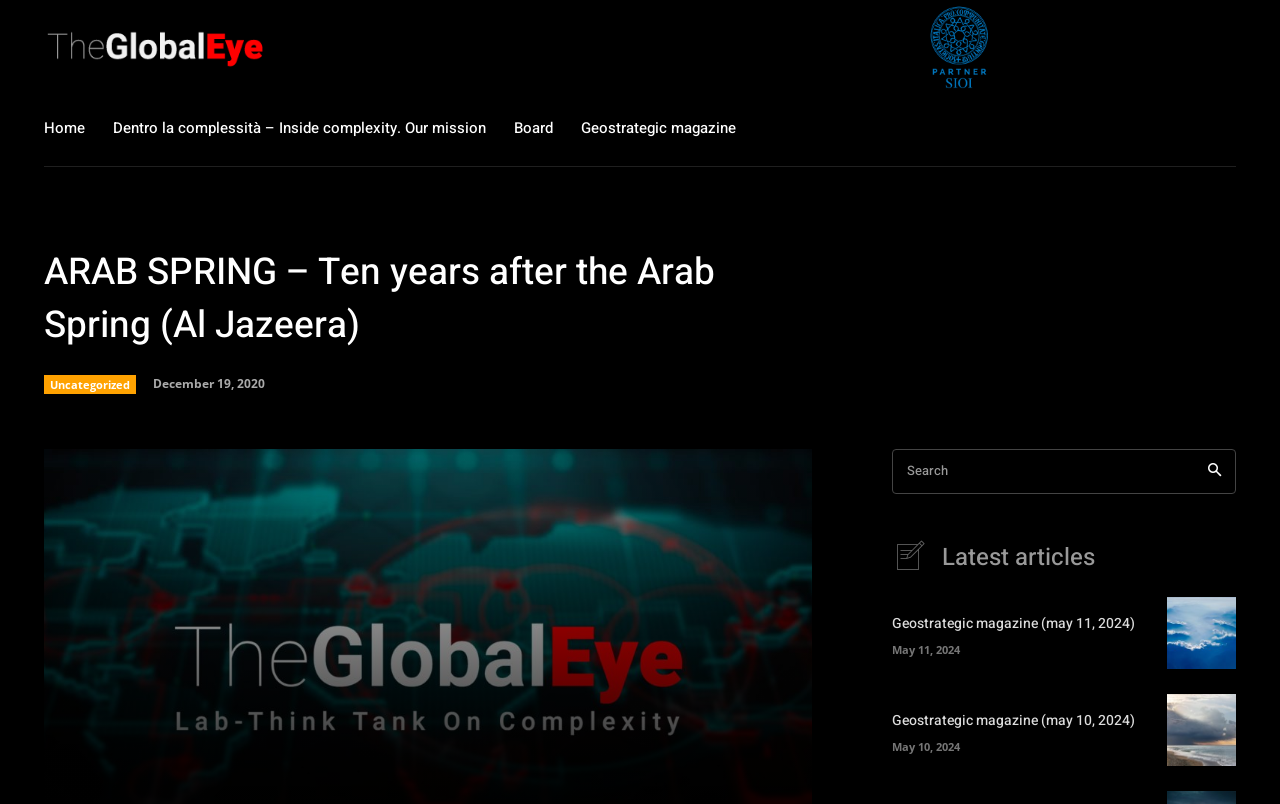Identify the bounding box coordinates of the clickable region to carry out the given instruction: "Go to home page".

[0.034, 0.113, 0.066, 0.206]